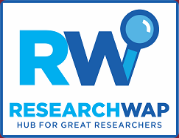What is the icon illustrated alongside the 'RW'?
Please provide a single word or phrase as your answer based on the screenshot.

magnifying glass